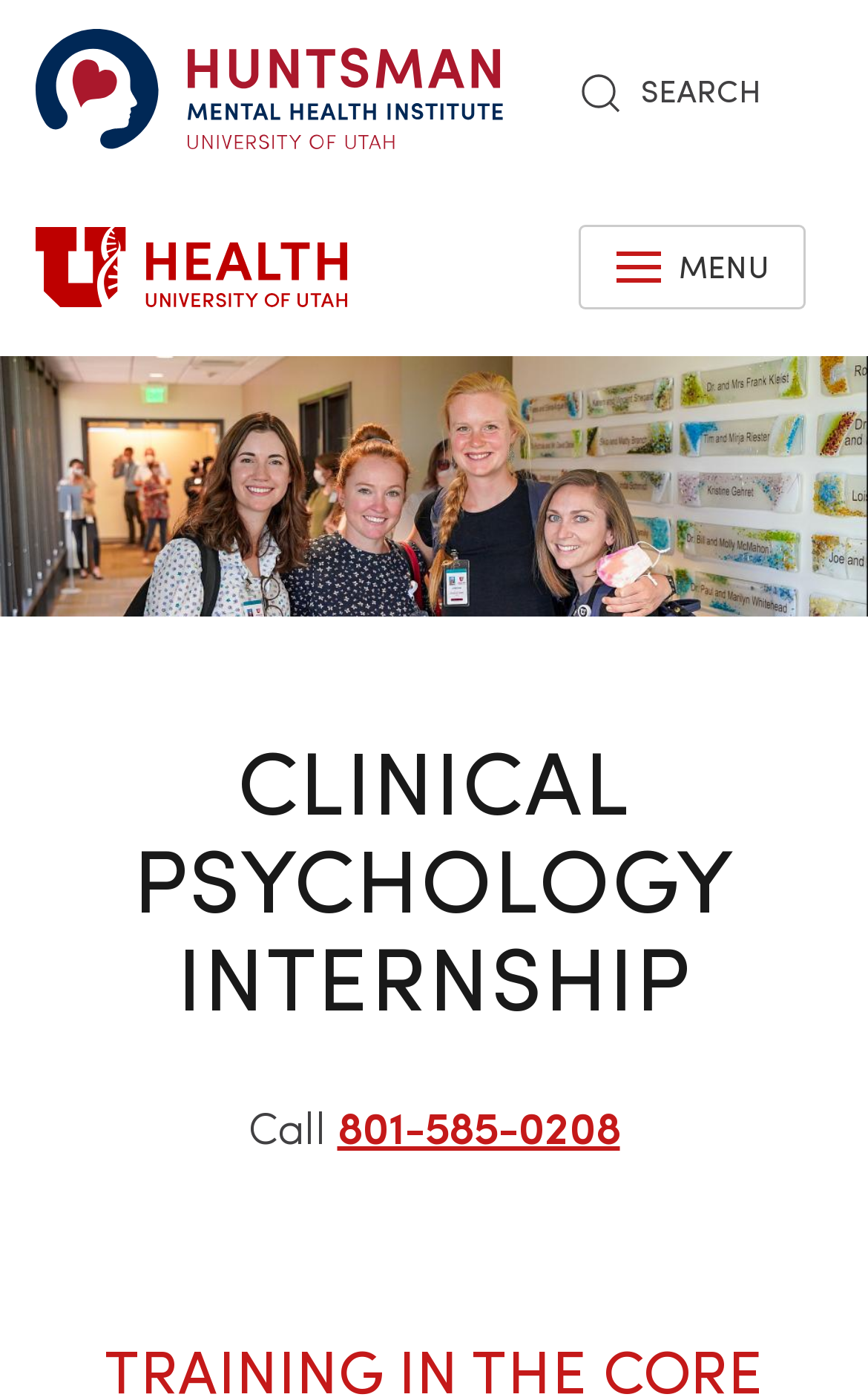Please look at the image and answer the question with a detailed explanation: What is the name of the institution?

I found an image element with the description 'University of Utah Health logo logo', which suggests that the institution is University of Utah Health.